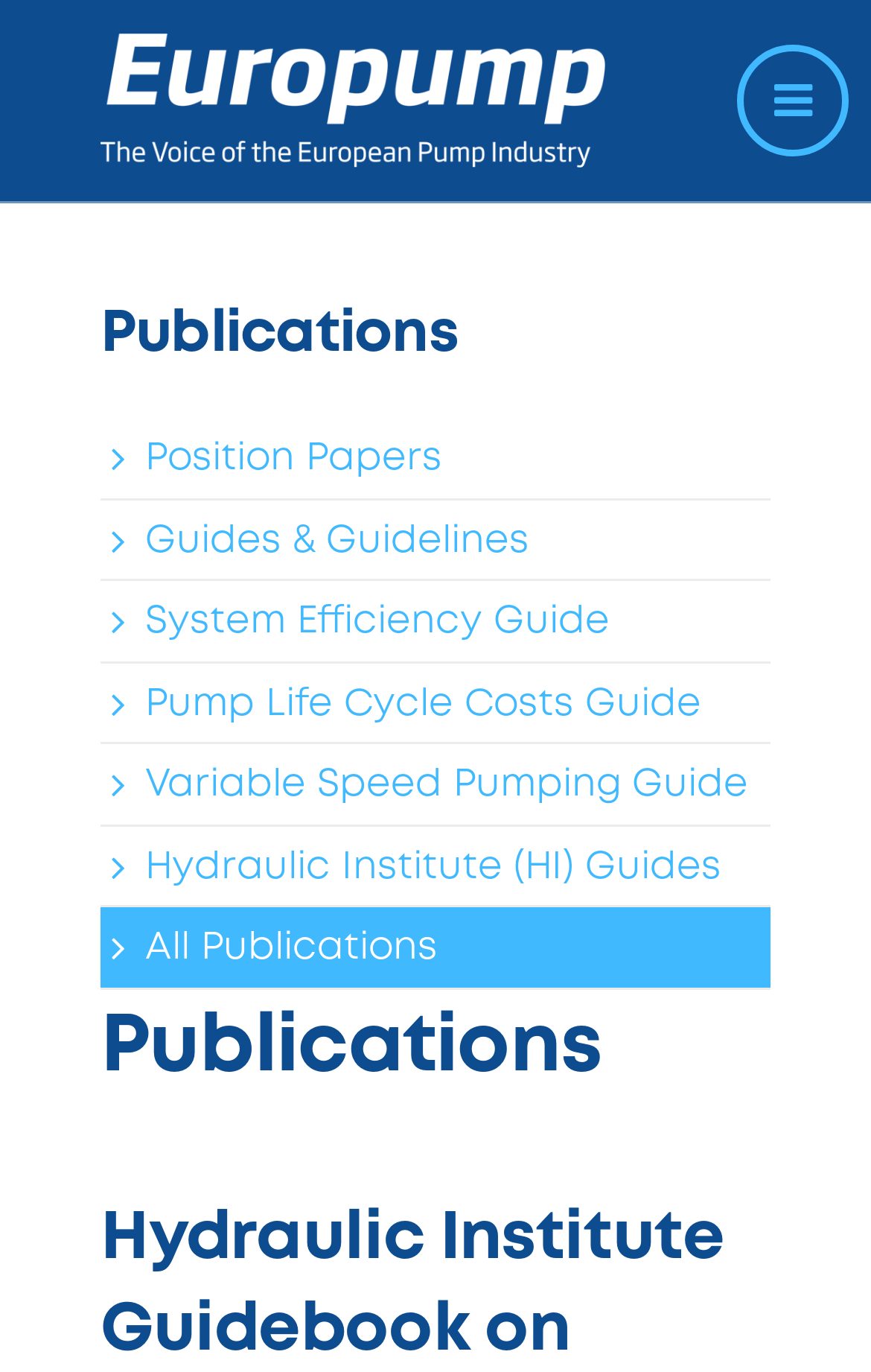Give a detailed account of the webpage, highlighting key information.

The webpage is titled "Publications - Europump" and features a prominent logo of Europump at the top left corner, accompanied by a link to the organization's main page. 

Below the logo, there is a section with a heading "Publications" that takes up most of the page's width. This section contains seven links, each with an icon, arranged vertically from top to bottom. The links are labeled as "Position Papers", "Guides & Guidelines", "System Efficiency Guide", "Pump Life Cycle Costs Guide", "Variable Speed Pumping Guide", "Hydraulic Institute (HI) Guides", and "All Publications". 

At the top right corner, there is a small icon link. 

Further down the page, there is another heading "Publications" that seems to be a duplicate of the previous one, but it does not contain any links or additional information.